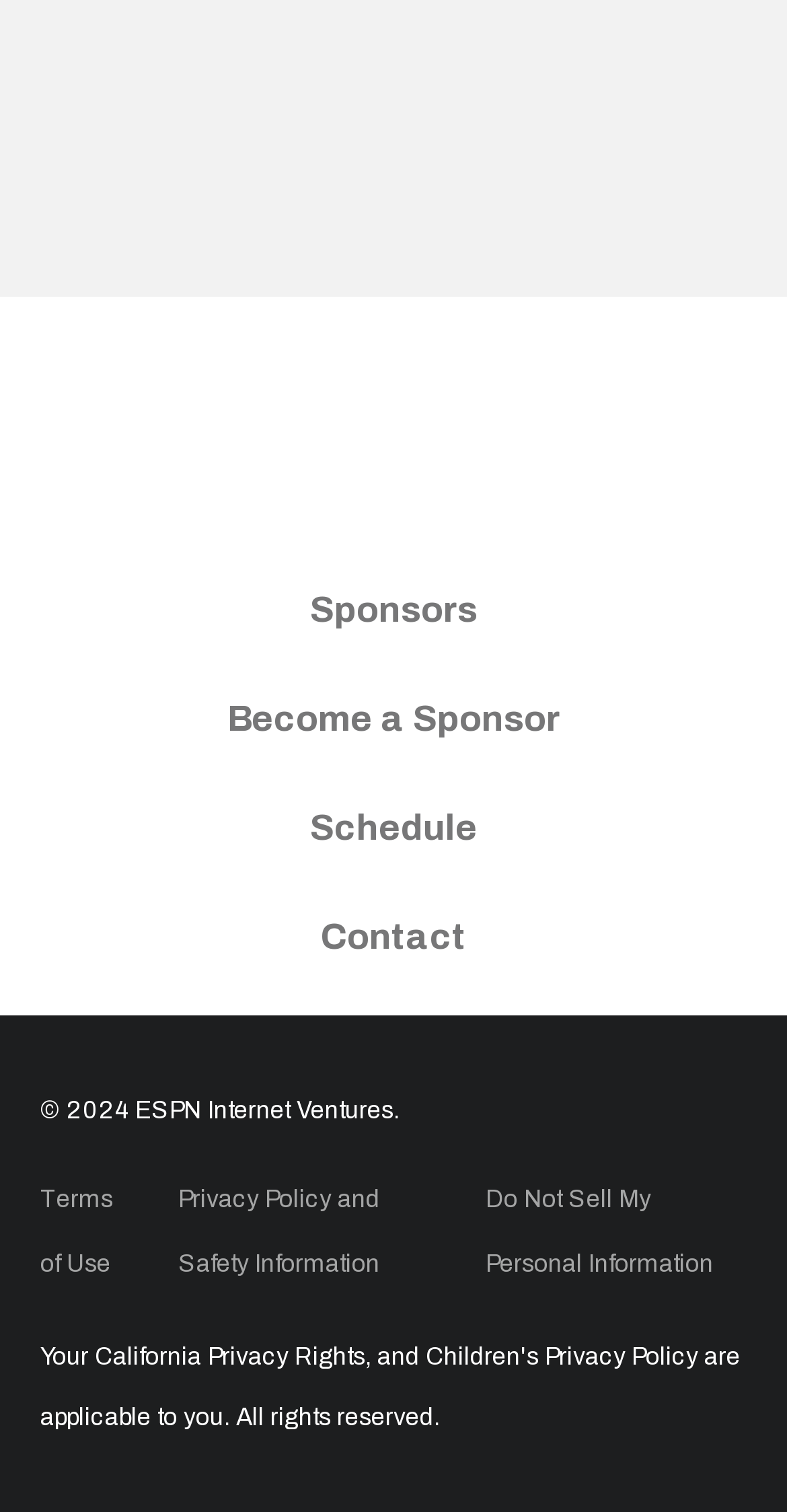How many footer menu links are available?
Based on the image, give a one-word or short phrase answer.

4